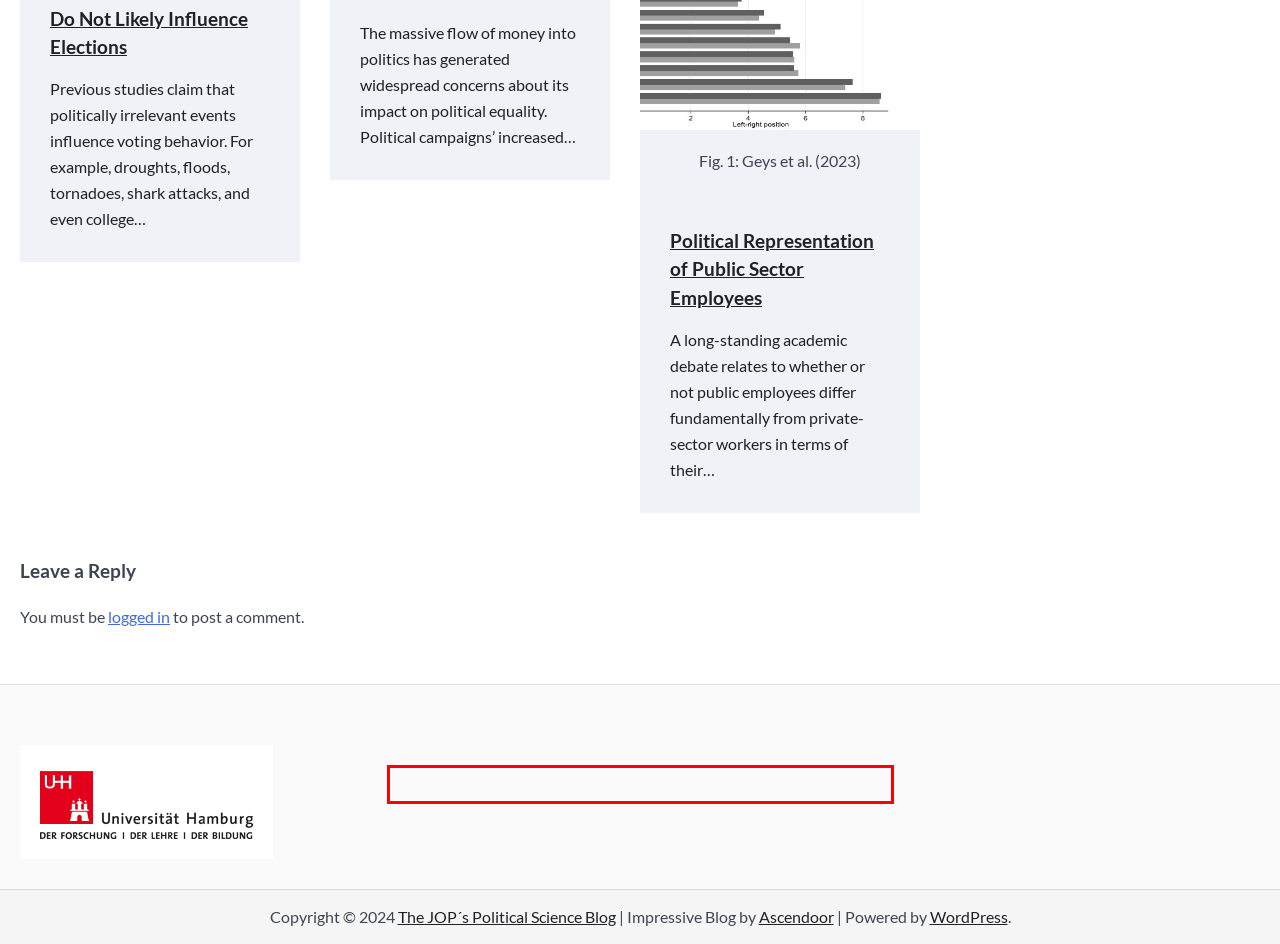You are given a screenshot showing a webpage with a red bounding box. Perform OCR to capture the text within the red bounding box.

Through the use of cookies, we can provide the users of this website with more user-friendly services that would not be possible without the cookie setting.